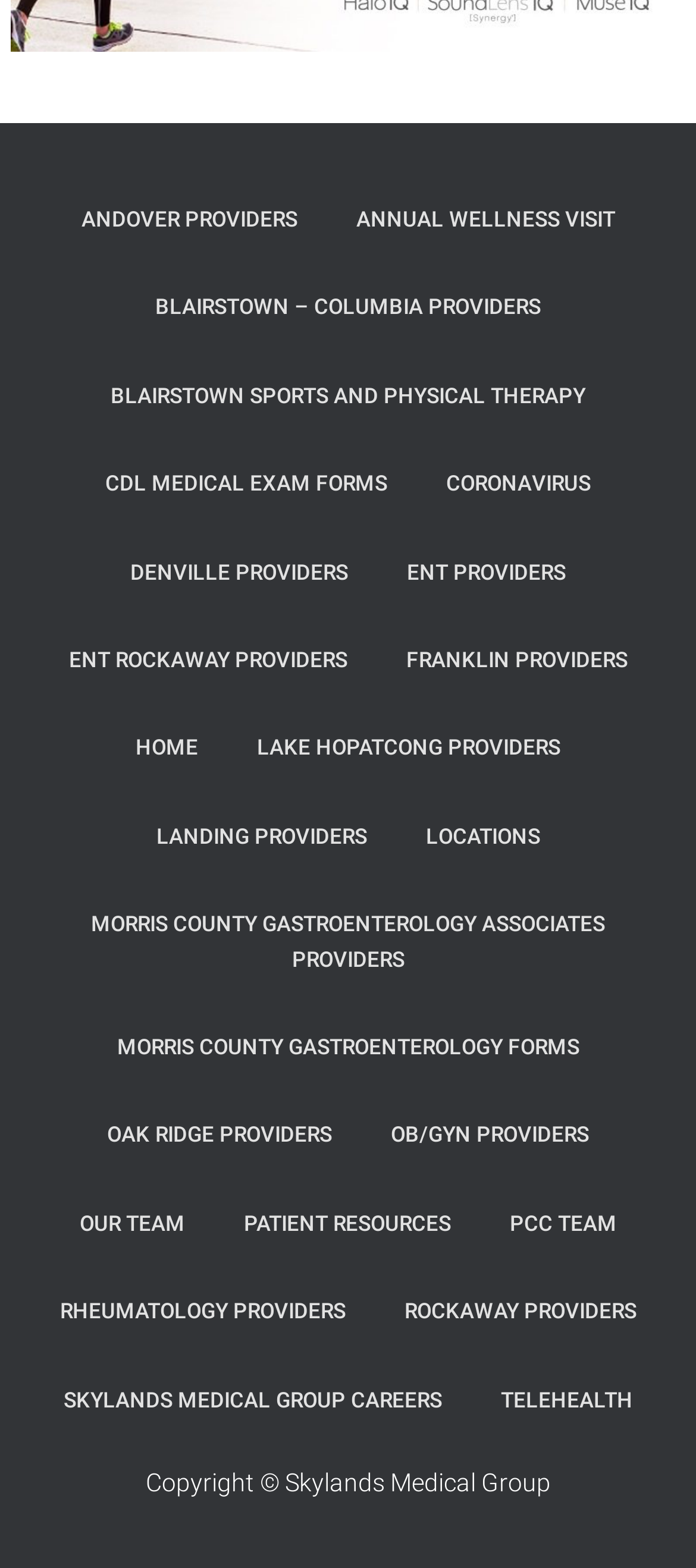Please identify the bounding box coordinates of where to click in order to follow the instruction: "Visit the HOME page".

[0.156, 0.45, 0.323, 0.506]